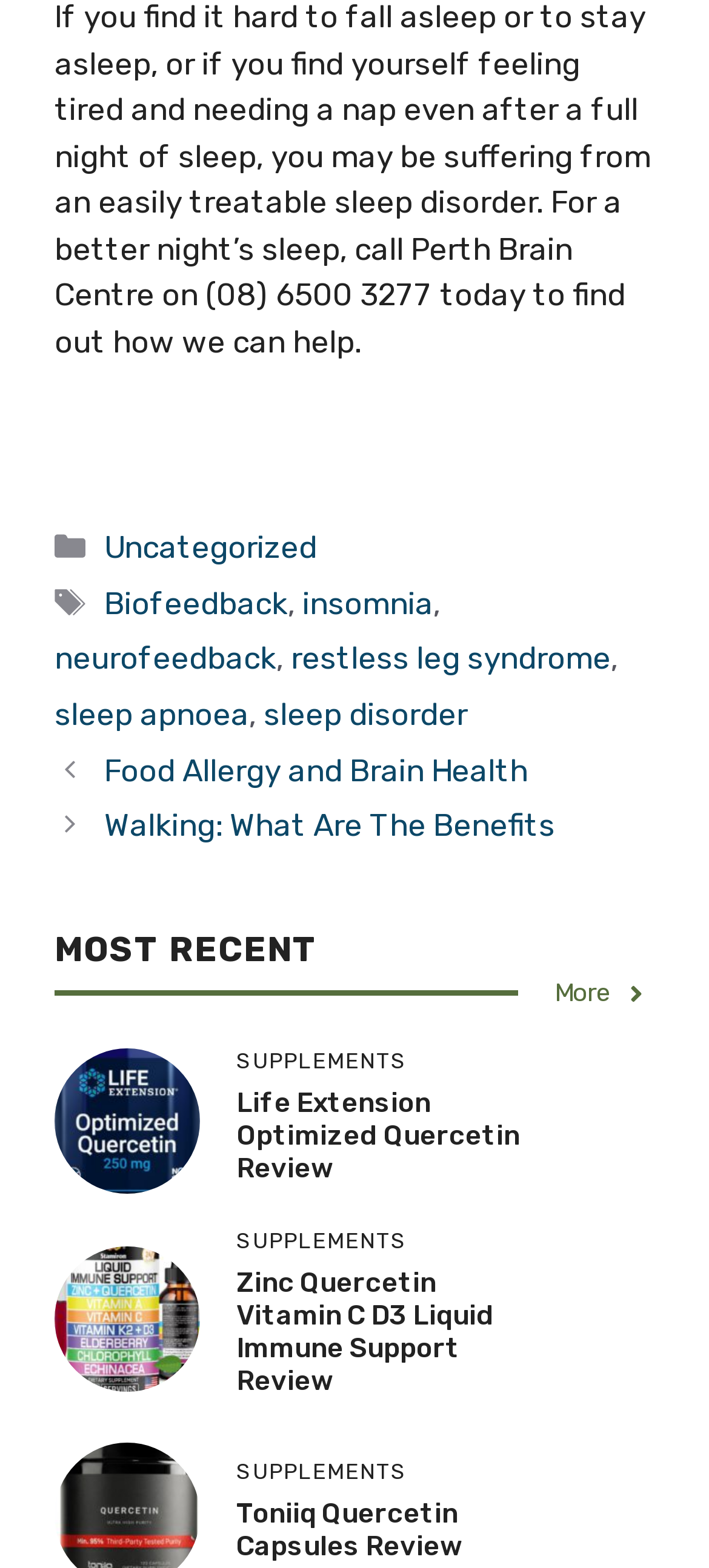How many tags are listed in the footer?
Could you answer the question in a detailed manner, providing as much information as possible?

I found the StaticText 'Tags' in the footer, followed by links 'Biofeedback', 'insomnia', 'neurofeedback', 'restless leg syndrome', and 'sleep apnoea'. Therefore, there are 5 tags listed in the footer.